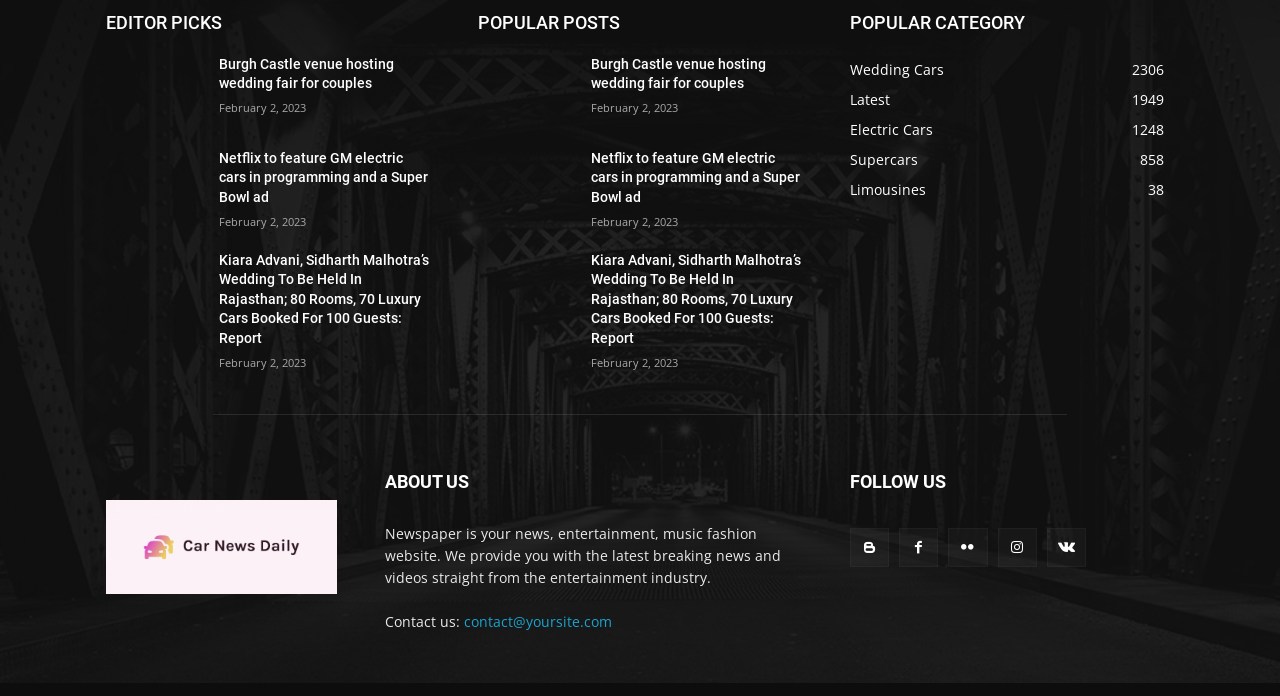Determine the bounding box coordinates of the target area to click to execute the following instruction: "Follow 'Wedding Cars 2306'."

[0.664, 0.086, 0.738, 0.113]